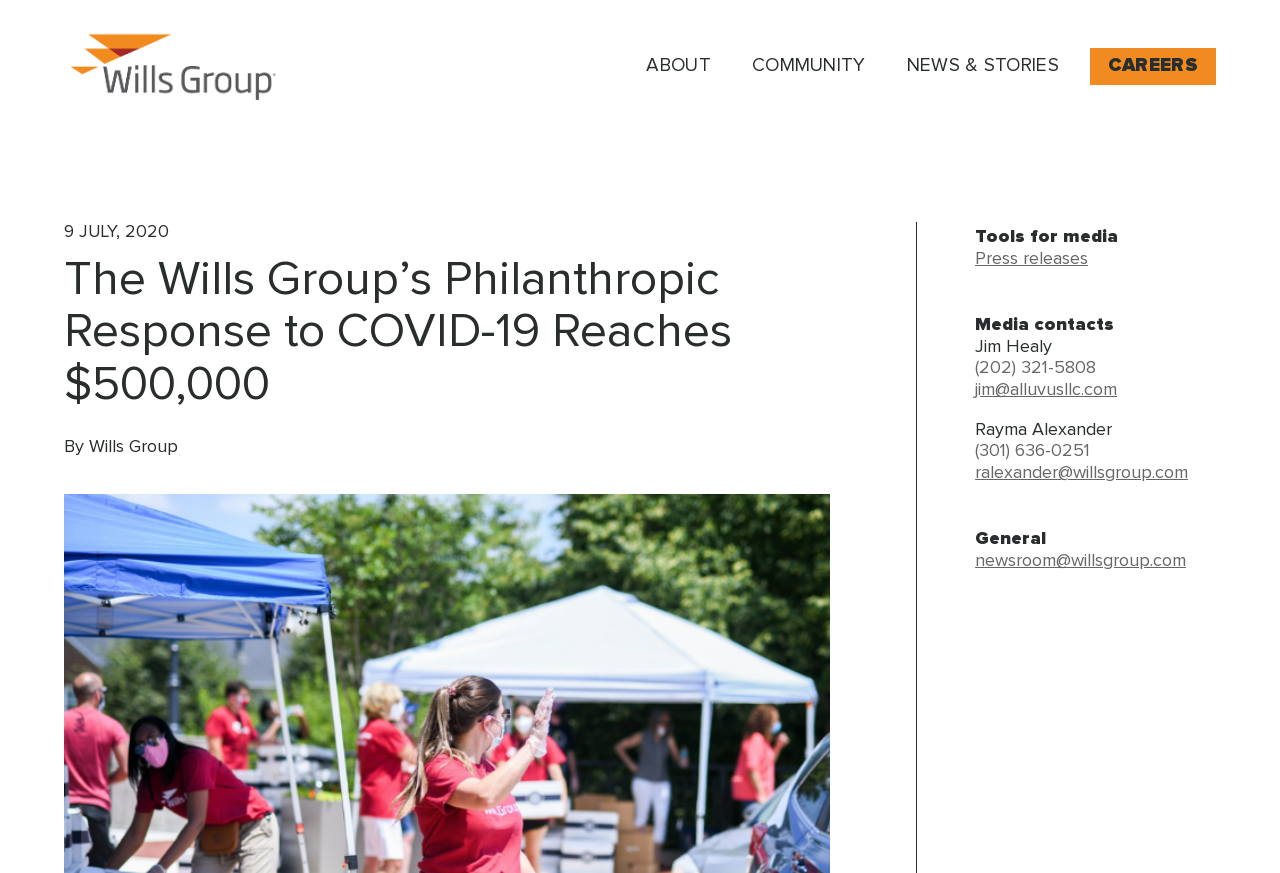Create a detailed narrative of the webpage’s visual and textual elements.

The webpage appears to be a news article or press release from the Wills Group, with a focus on their philanthropic response to COVID-19. At the top left of the page, there is a logo image and a link to the Wills Group website. 

Above the main content, there is a navigation menu with links to "ABOUT", "COMMUNITY", "NEWS & STORIES", and "CAREERS" sections, spanning across the top of the page. 

The main content begins with a date "9 JULY, 2020" and a heading that reads "The Wills Group’s Philanthropic Response to COVID-19 Reaches $500,000". Below this heading, there is a byline "By Wills Group". 

On the right side of the page, there are three sections: "Tools for media", "Media contacts", and "General". The "Tools for media" section has a link to "Press releases". The "Media contacts" section lists two contacts, Jim Healy and Rayma Alexander, with their phone numbers and email addresses. The "General" section has a link to a general newsroom email address.